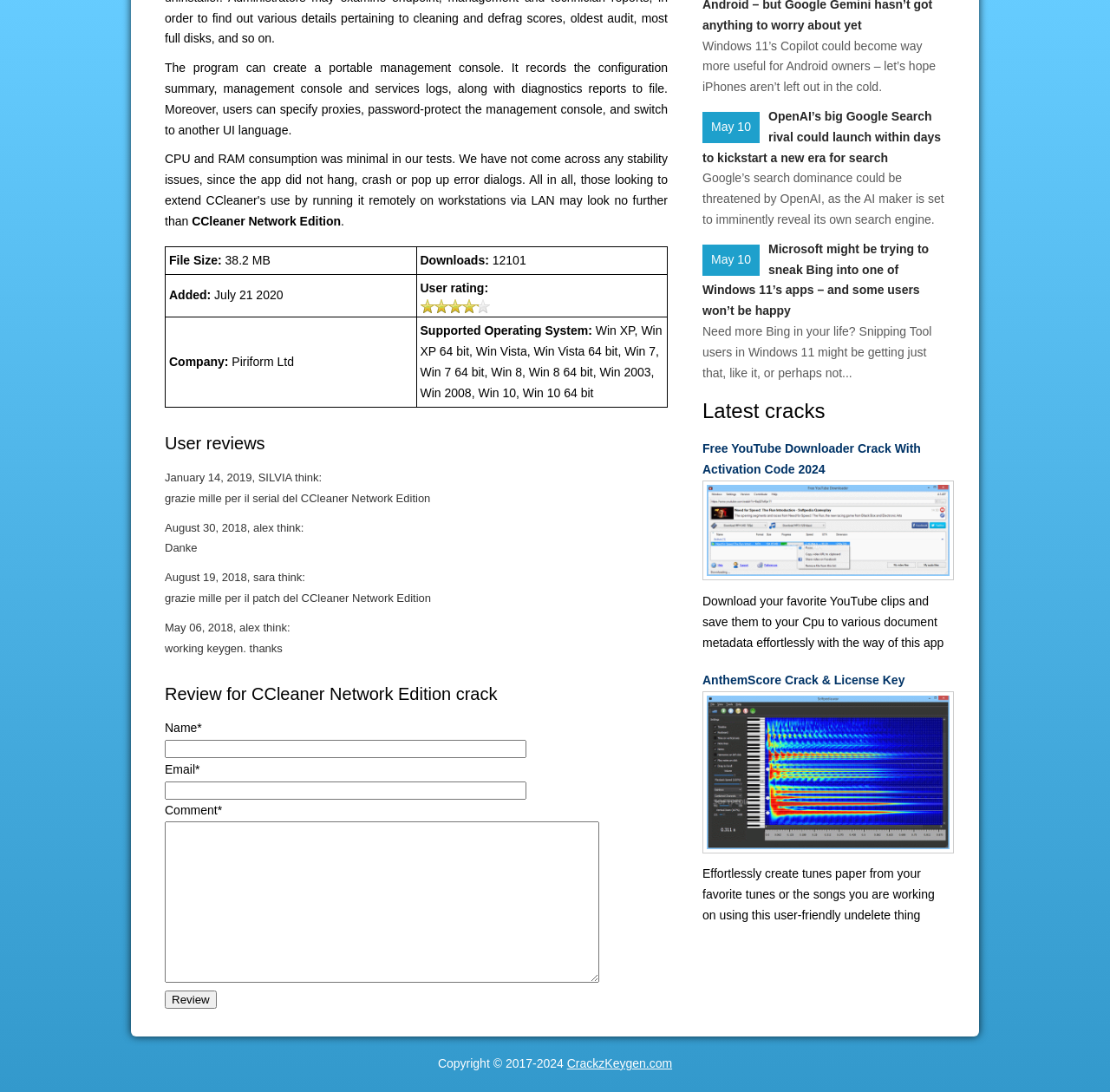Identify the bounding box coordinates for the UI element that matches this description: "name="author"".

[0.148, 0.678, 0.474, 0.694]